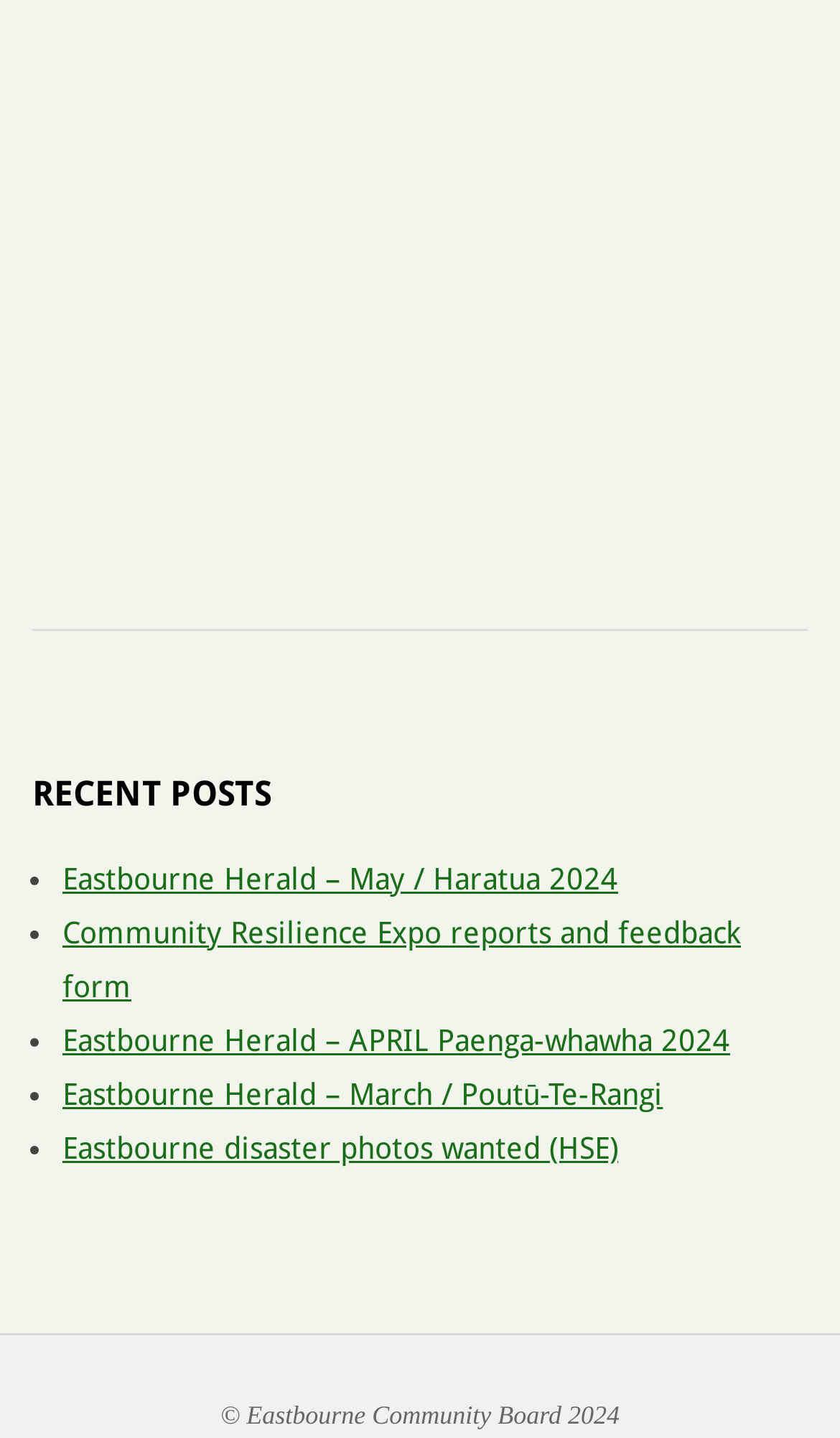What is the theme of the posts?
Look at the image and respond with a single word or a short phrase.

Local news and events